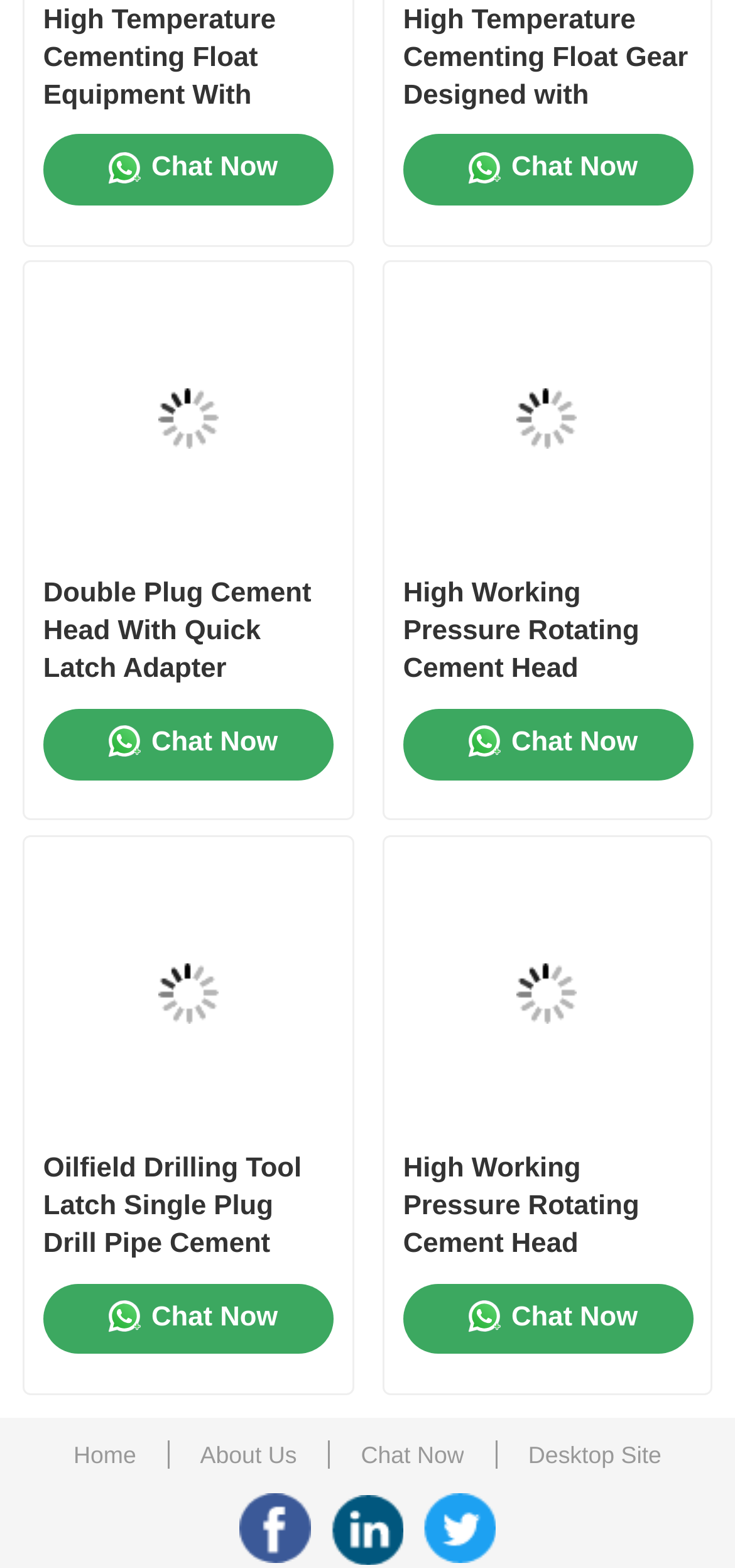What is the name of the first product?
Please answer the question with a detailed and comprehensive explanation.

I looked at the first product link on the webpage, which has a heading 'High Temperature Cementing Float Equipment With Reasonable Cost', so the name of the first product is 'High Temperature Cementing Float Equipment'.